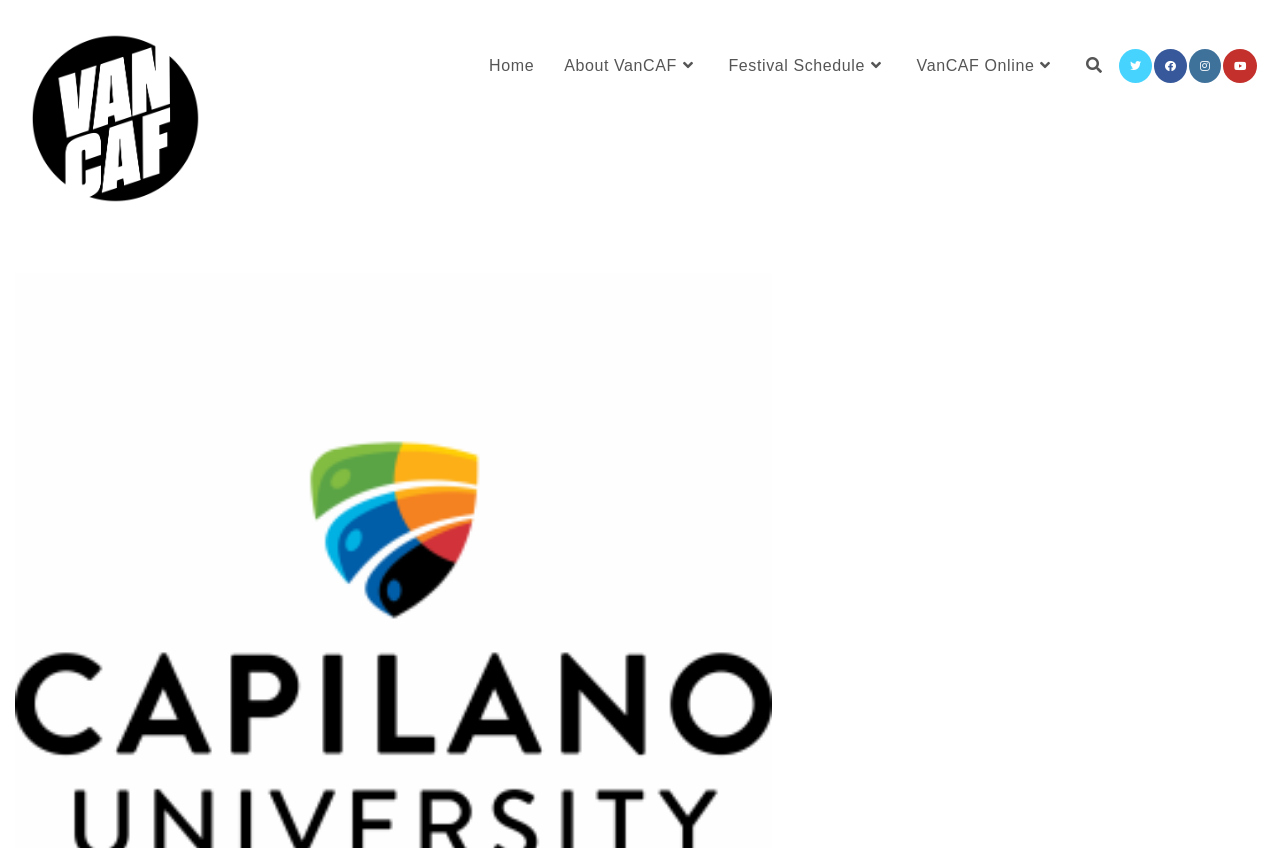Respond to the following question with a brief word or phrase:
What is the name of the festival?

Vancouver Comic Arts Festival